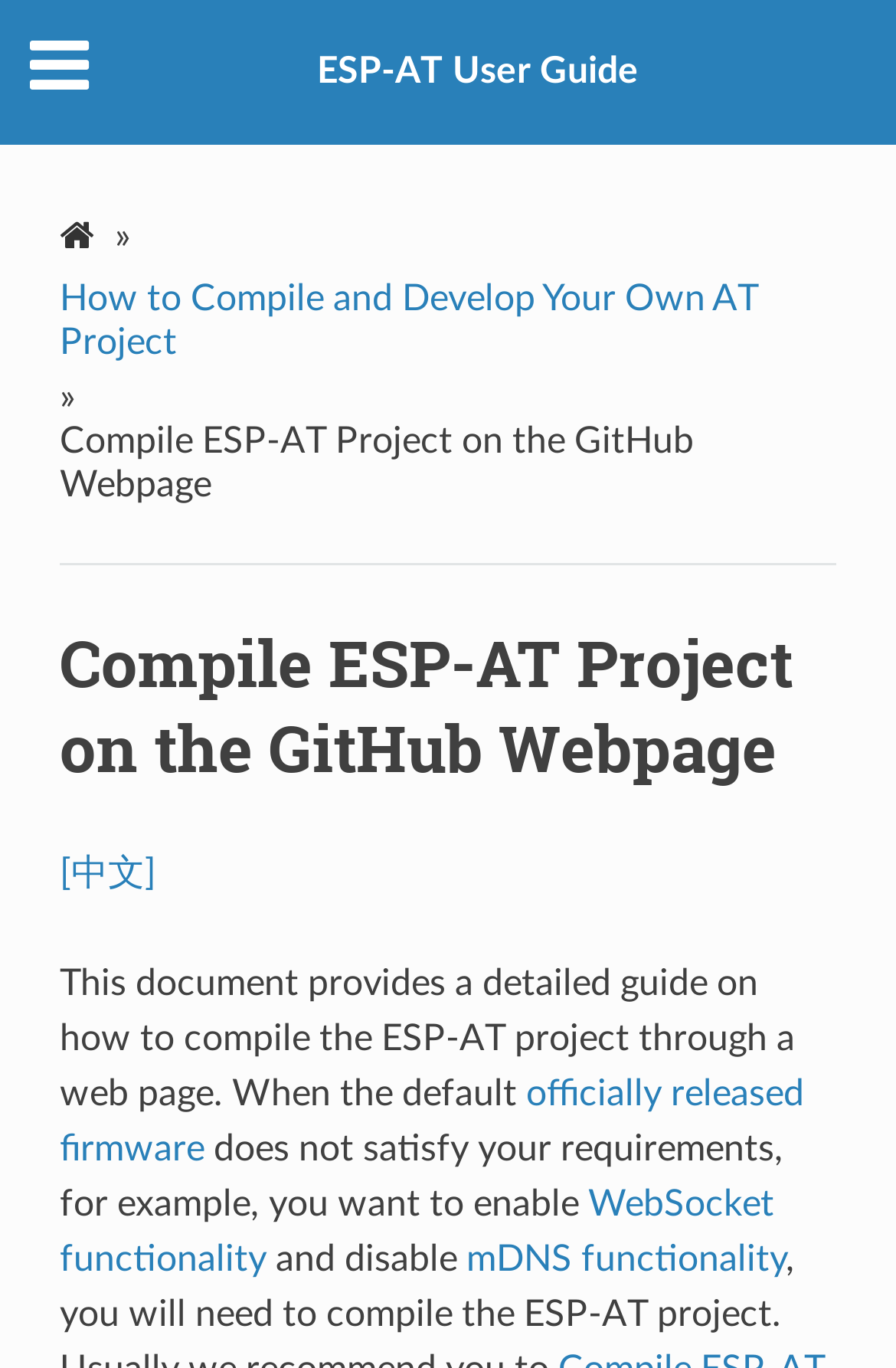Craft a detailed narrative of the webpage's structure and content.

The webpage is about compiling an ESP-AT project on GitHub, specifically for ESP32, and is part of the ESP-AT User Guide. 

At the top, there is a mobile navigation menu that spans the entire width of the page. Below it, there is a page navigation section that takes up most of the page's width. Within this section, there are several links and text elements. On the left side, there is a link to 'How to Compile and Develop Your Own AT Project', followed by a static text 'Compile ESP-AT Project on the GitHub Webpage'. 

To the right of the static text, there is a separator line that stretches across the page navigation section. Below the separator, there is a heading that reads 'Compile ESP-AT Project on the GitHub Webpage' with an icon on the right side. 

Under the heading, there is a link to a Chinese version of the page, denoted by '[中文]'. The main content of the page starts below this link, with a static text that describes the purpose of the document, which is to provide a guide on compiling the ESP-AT project through a web page. 

The text is interrupted by links to 'officially released firmware', 'WebSocket functionality', and 'mDNS functionality', which are relevant to the compilation process. The text explains that the guide is necessary when the default firmware does not meet specific requirements, such as enabling or disabling certain features.